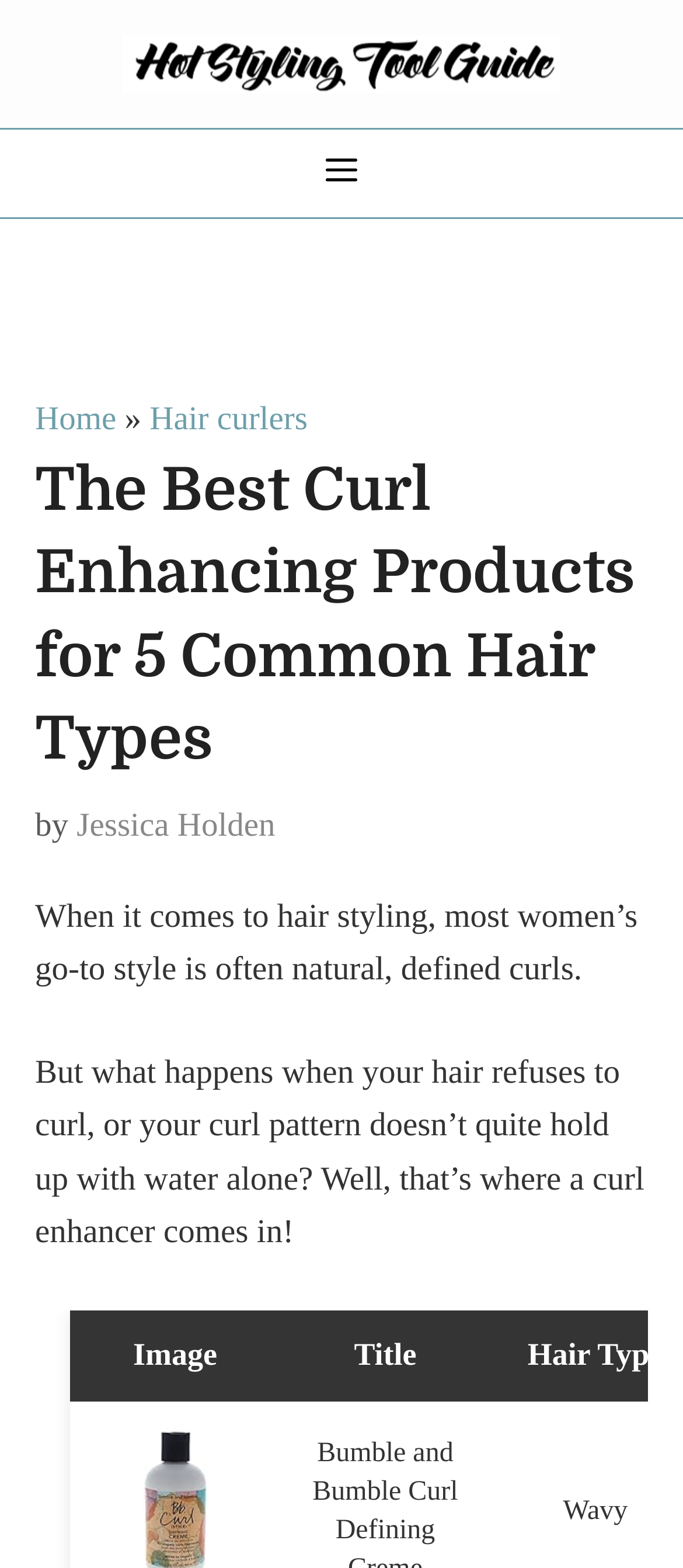What is the purpose of a curl enhancer?
Using the image, elaborate on the answer with as much detail as possible.

According to the article, a curl enhancer is used when hair refuses to curl or the curl pattern doesn't hold up with water alone, implying that its purpose is to help hair curl.